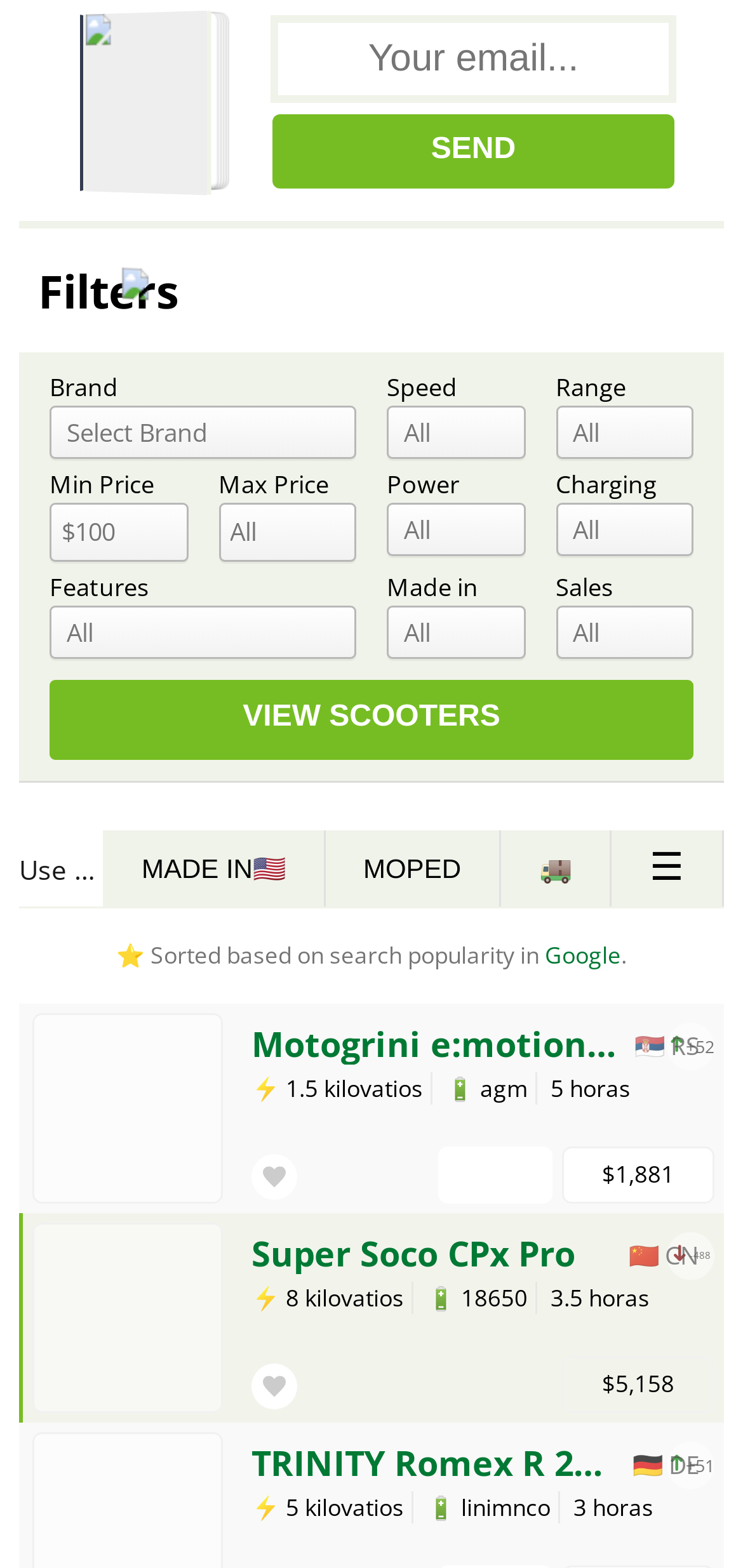Determine the bounding box coordinates for the UI element matching this description: "Motogrini e:motion 1560".

[0.338, 0.652, 0.974, 0.679]